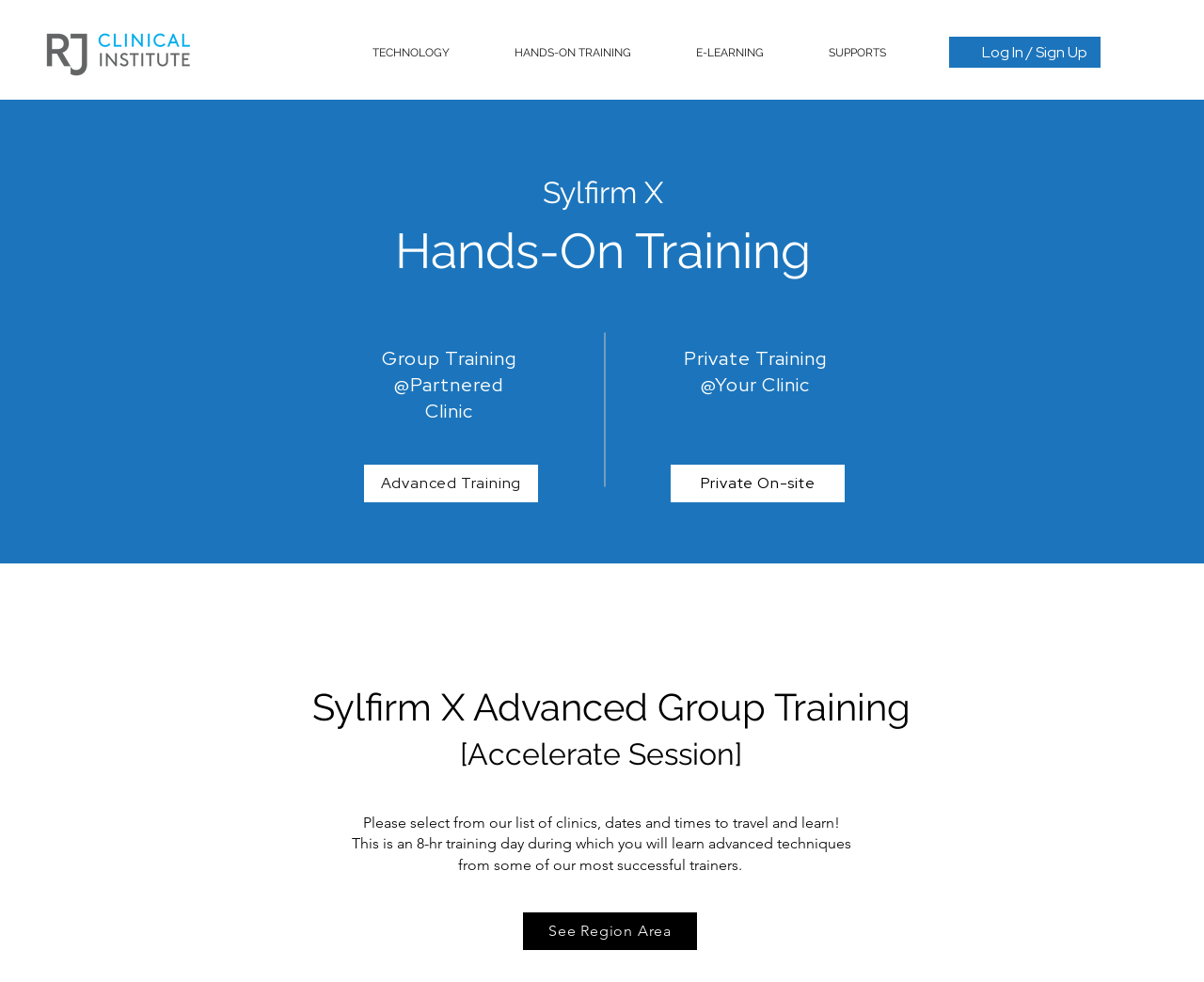Explain the contents of the webpage comprehensively.

The webpage is about Sylfirm X Hands On Training provided by RJ Clinical Training. At the top left corner, there is an RJ logo image. Next to the logo, there is a navigation menu with four options: TECHNOLOGY, HANDS-ON TRAINING, E-LEARNING, and SUPPORTS. On the top right corner, there is a "Log In / Sign Up" button.

Below the navigation menu, there is a heading that reads "Sylfirm X Hands-On Training". Underneath, there are two columns of text. The left column has "Group Training" and "@Partnered Clinic", while the right column has "Private Training" and "@Your Clinic". 

Further down, there are two links: "Advanced Training" and "Private On-site". Below these links, there is a heading that reads "Sylfirm X Advanced Group Training". Underneath, there are two more headings: "[Accelerate Session]" and a longer text that describes the training session. 

At the bottom of the page, there is a button that says "See Region Area" with a dropdown menu. Above this button, there is a region labeled "Advaned" that spans the entire width of the page.